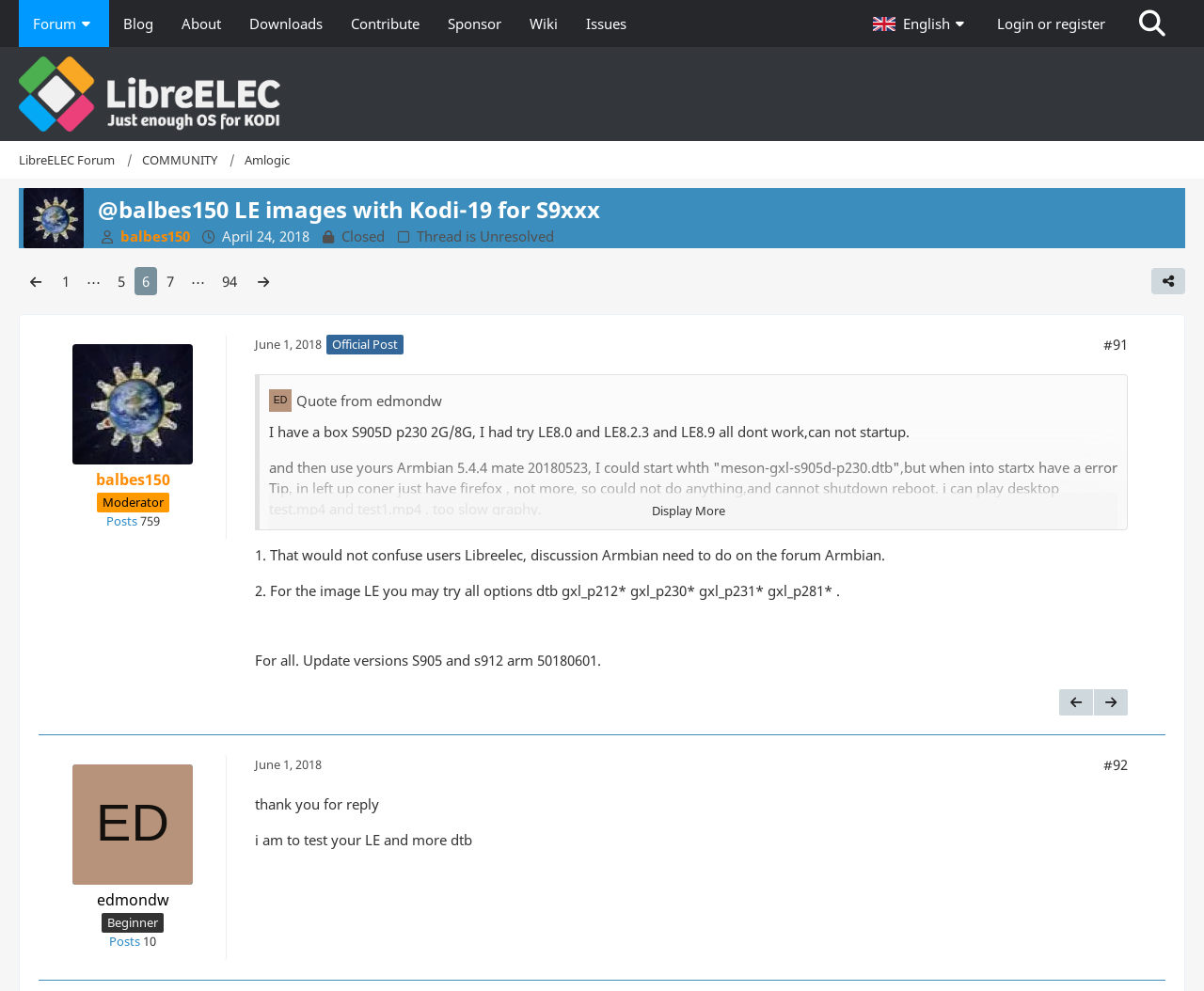Can you find the bounding box coordinates for the UI element given this description: "LibreELEC Forum"? Provide the coordinates as four float numbers between 0 and 1: [left, top, right, bottom].

[0.016, 0.152, 0.095, 0.171]